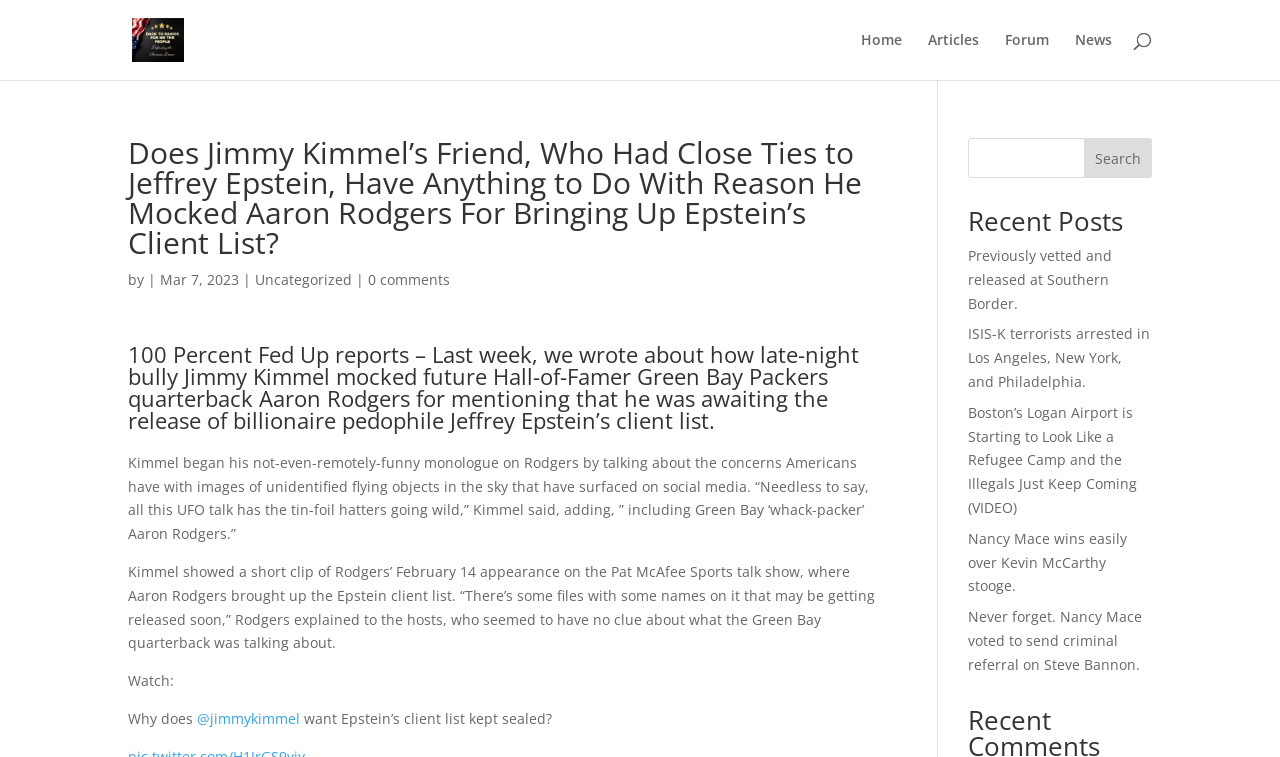Answer the following in one word or a short phrase: 
What is the topic of the article?

Jimmy Kimmel and Jeffrey Epstein